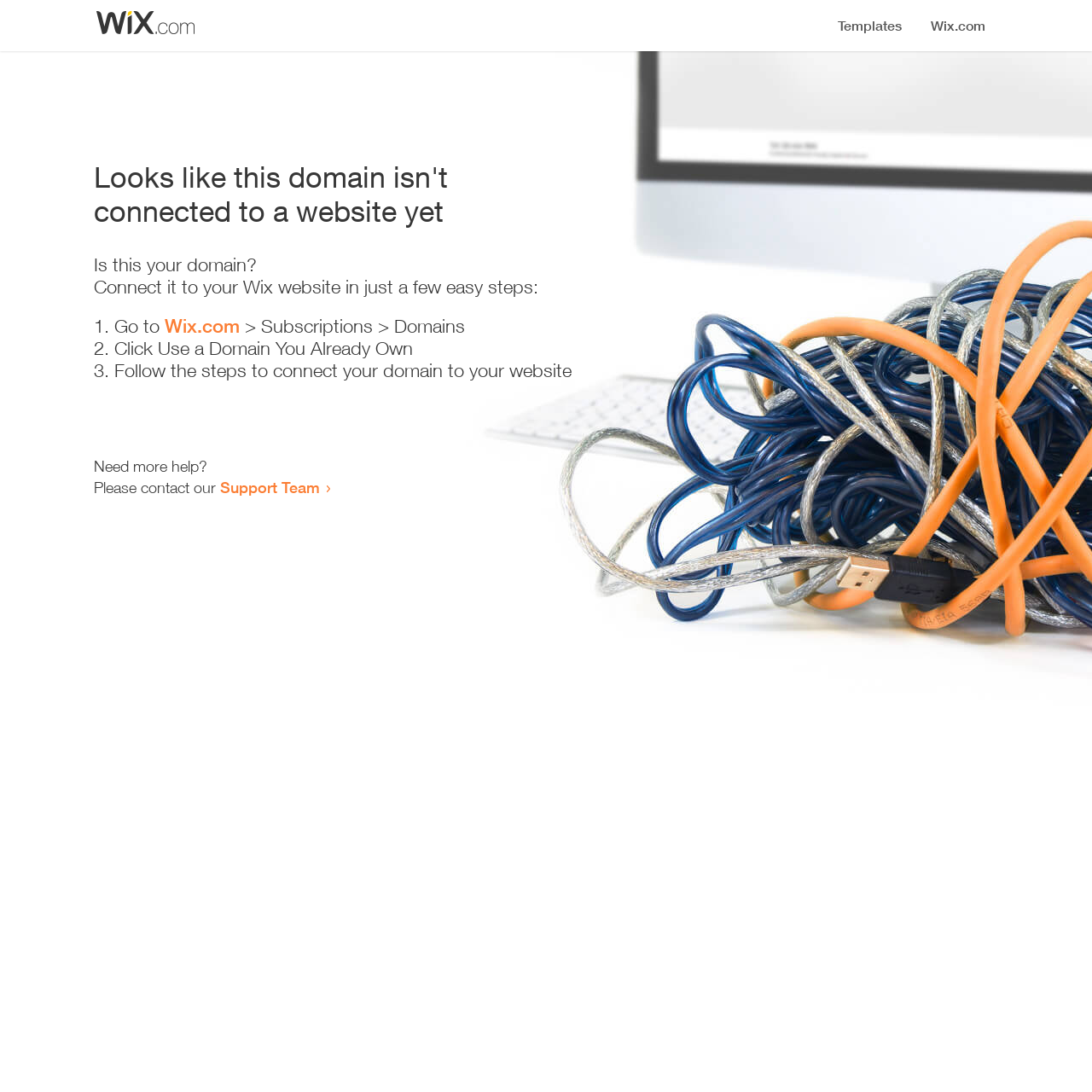Locate and extract the headline of this webpage.

Looks like this domain isn't
connected to a website yet